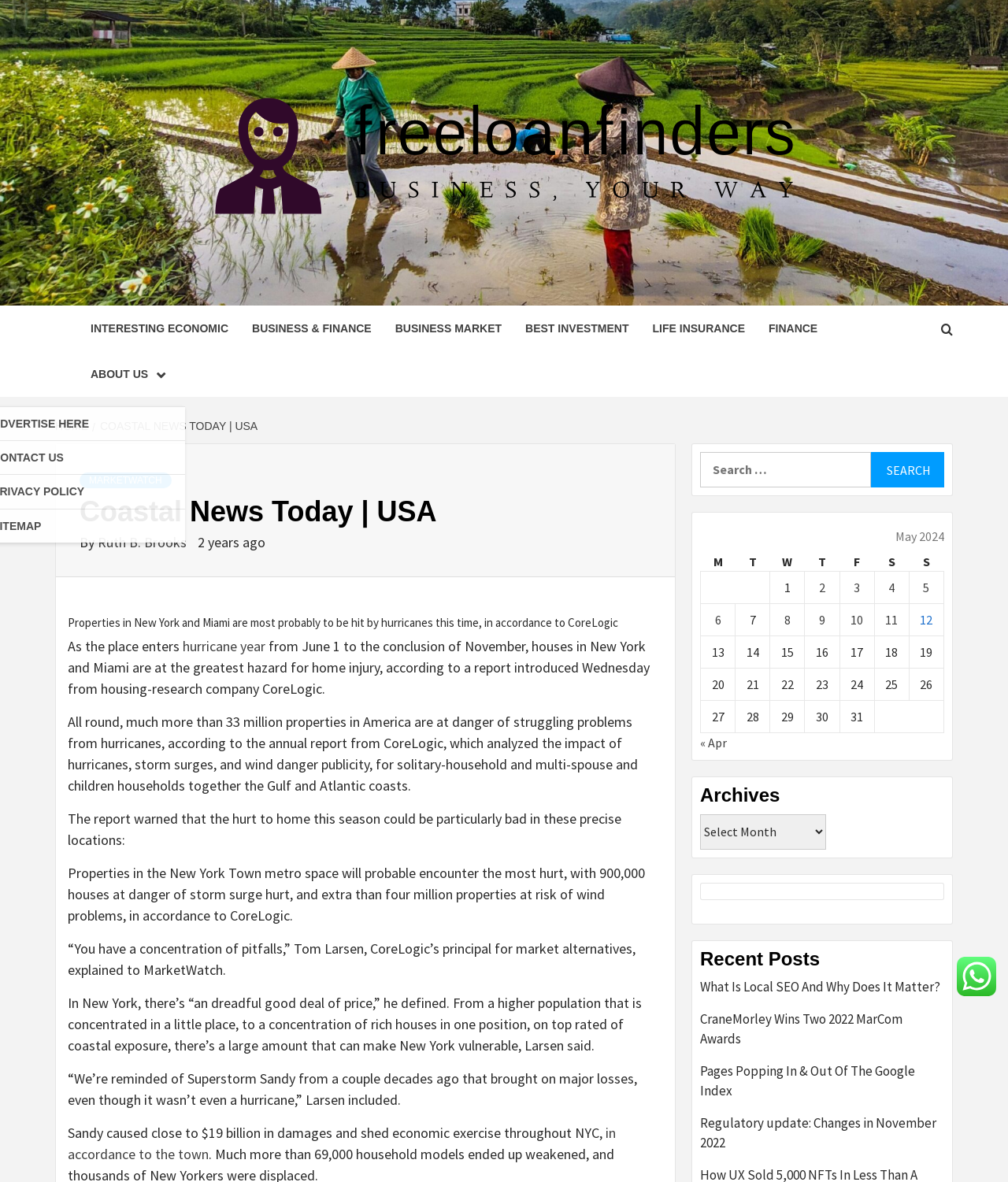What is the topic of the latest article?
Offer a detailed and exhaustive answer to the question.

The latest article is about the potential damage caused by hurricanes in New York and Miami, as stated in the text 'Properties in New York and Miami are most probably to be hit by hurricanes this time, in accordance to CoreLogic'.